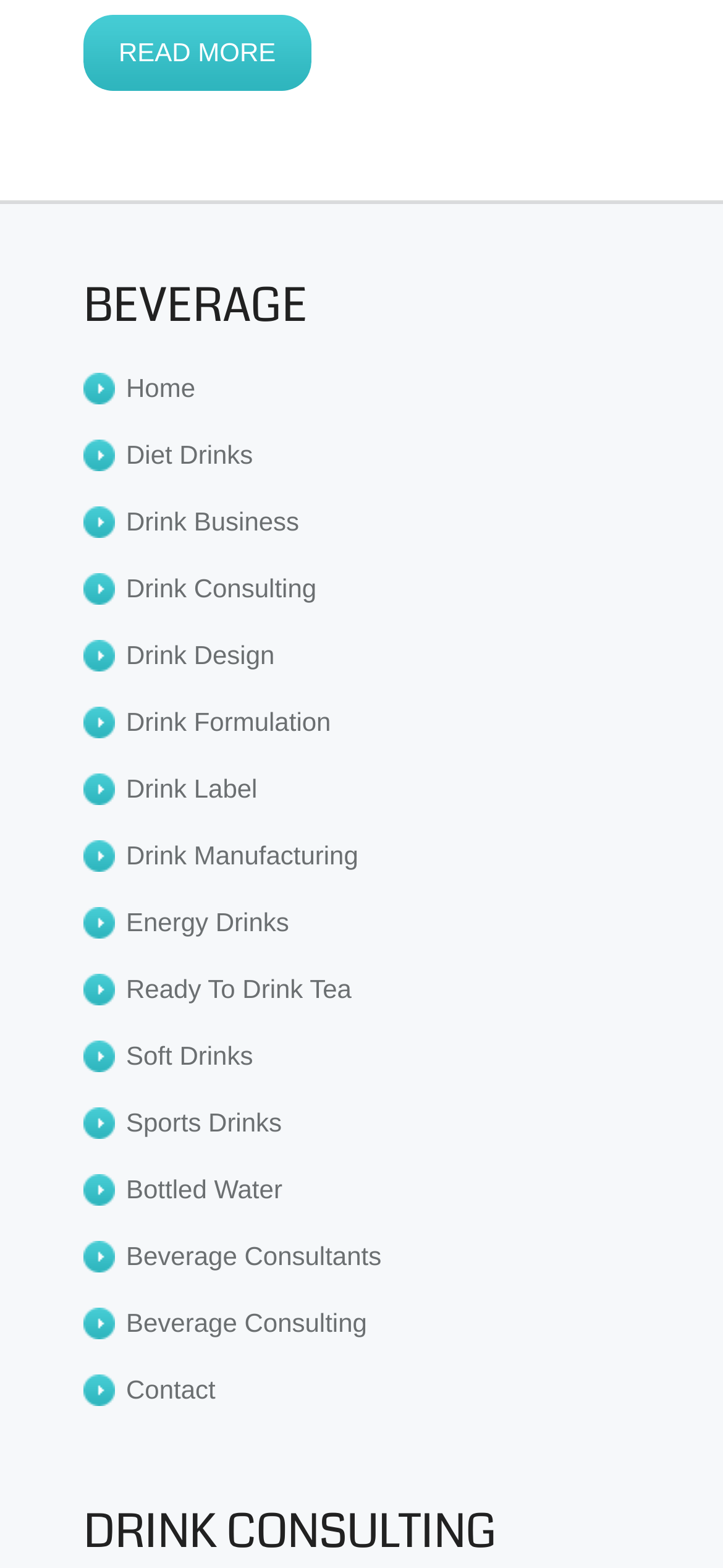Locate the bounding box coordinates of the element I should click to achieve the following instruction: "click on READ MORE".

[0.115, 0.009, 0.43, 0.058]